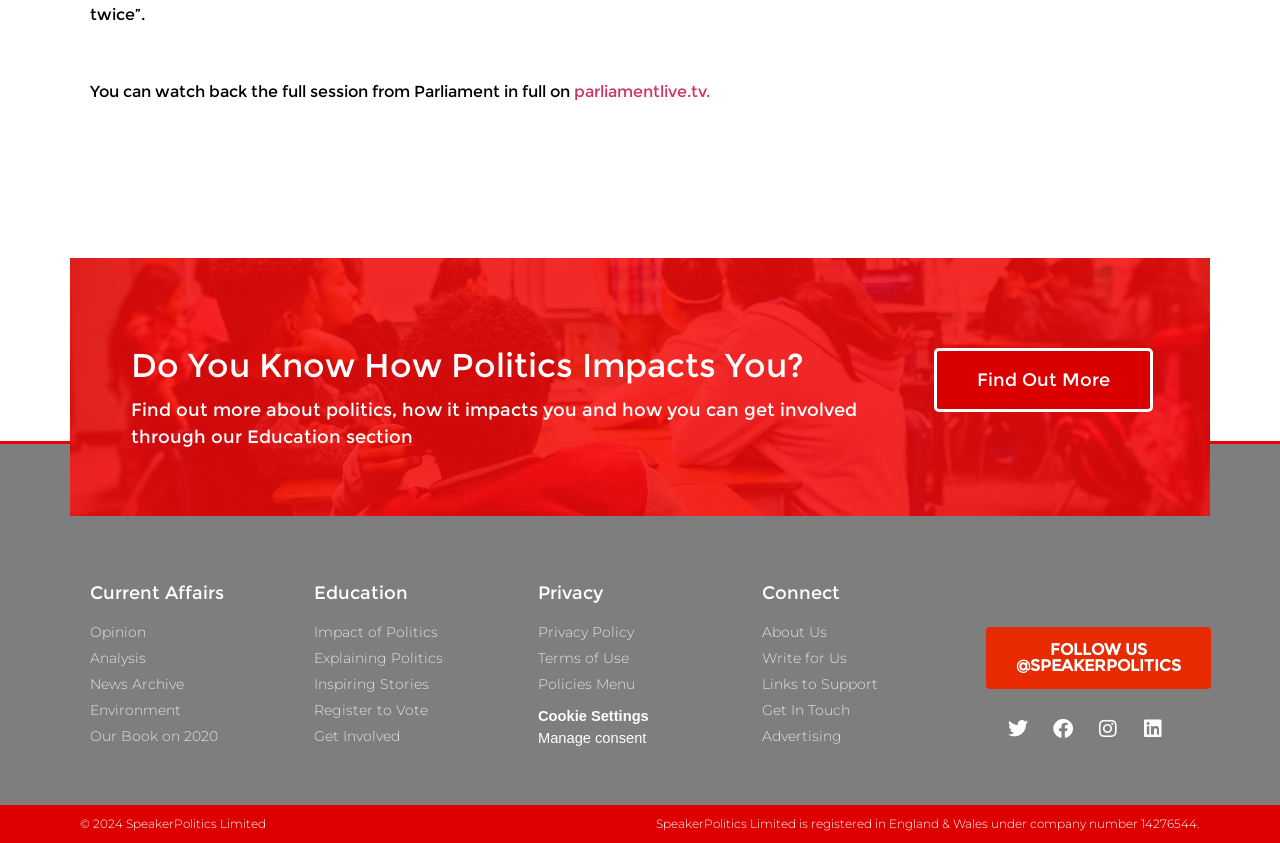Locate the bounding box coordinates of the element you need to click to accomplish the task described by this instruction: "Read the opinion section".

[0.066, 0.738, 0.23, 0.763]